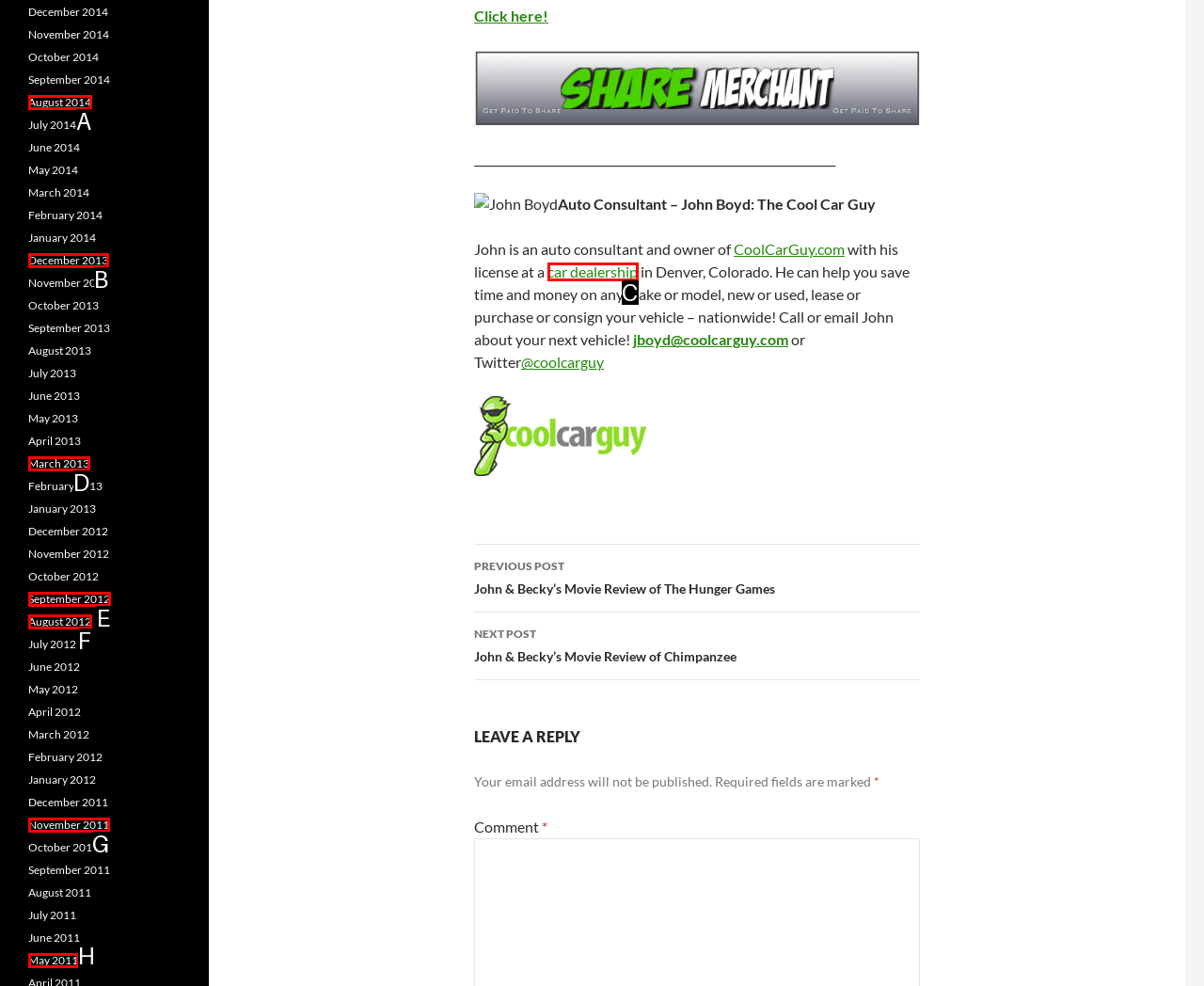Pick the option that best fits the description: August 2014. Reply with the letter of the matching option directly.

A